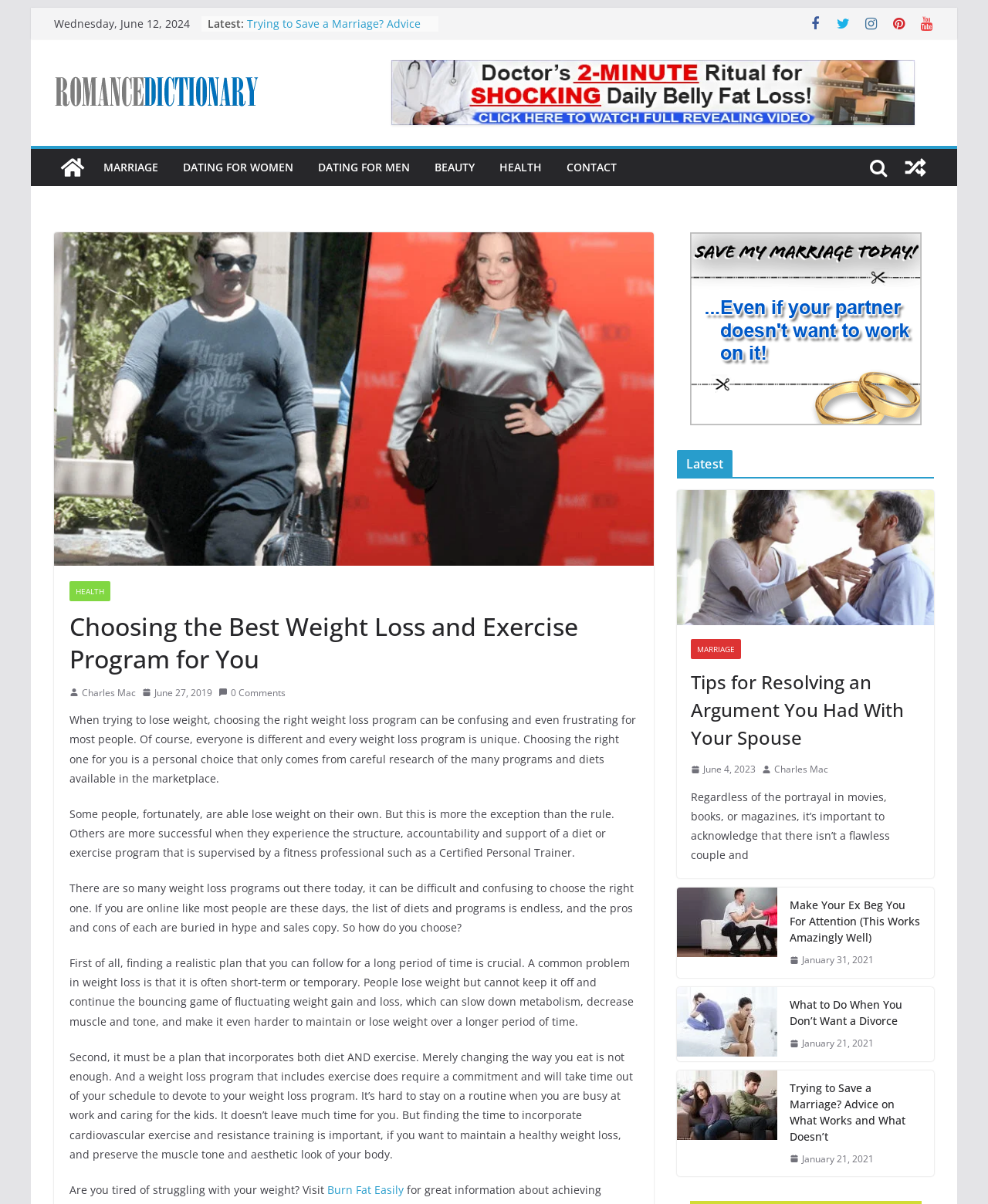Please identify the bounding box coordinates of the element that needs to be clicked to execute the following command: "Check 'Latest' posts". Provide the bounding box using four float numbers between 0 and 1, formatted as [left, top, right, bottom].

[0.685, 0.374, 0.945, 0.397]